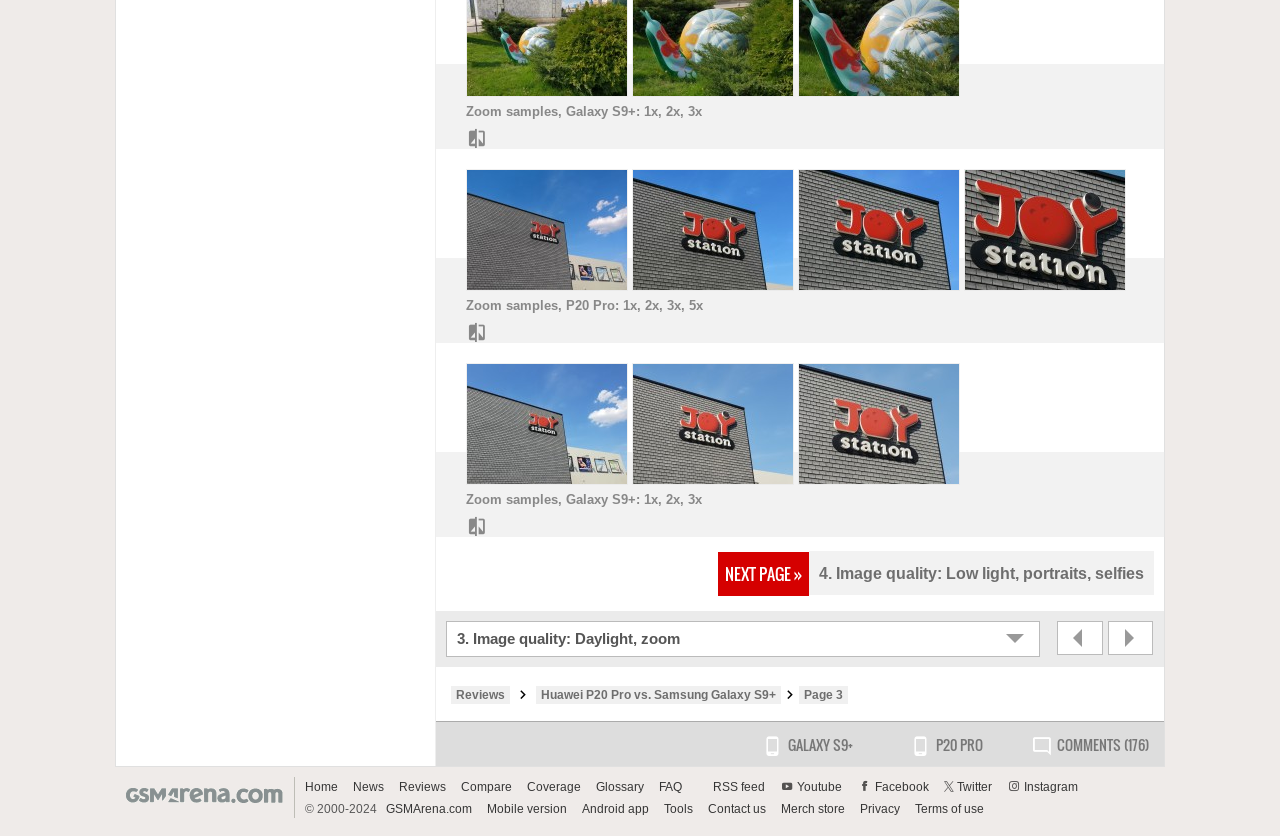Give a short answer to this question using one word or a phrase:
What is the aperture value of the first zoom sample?

f/1.8